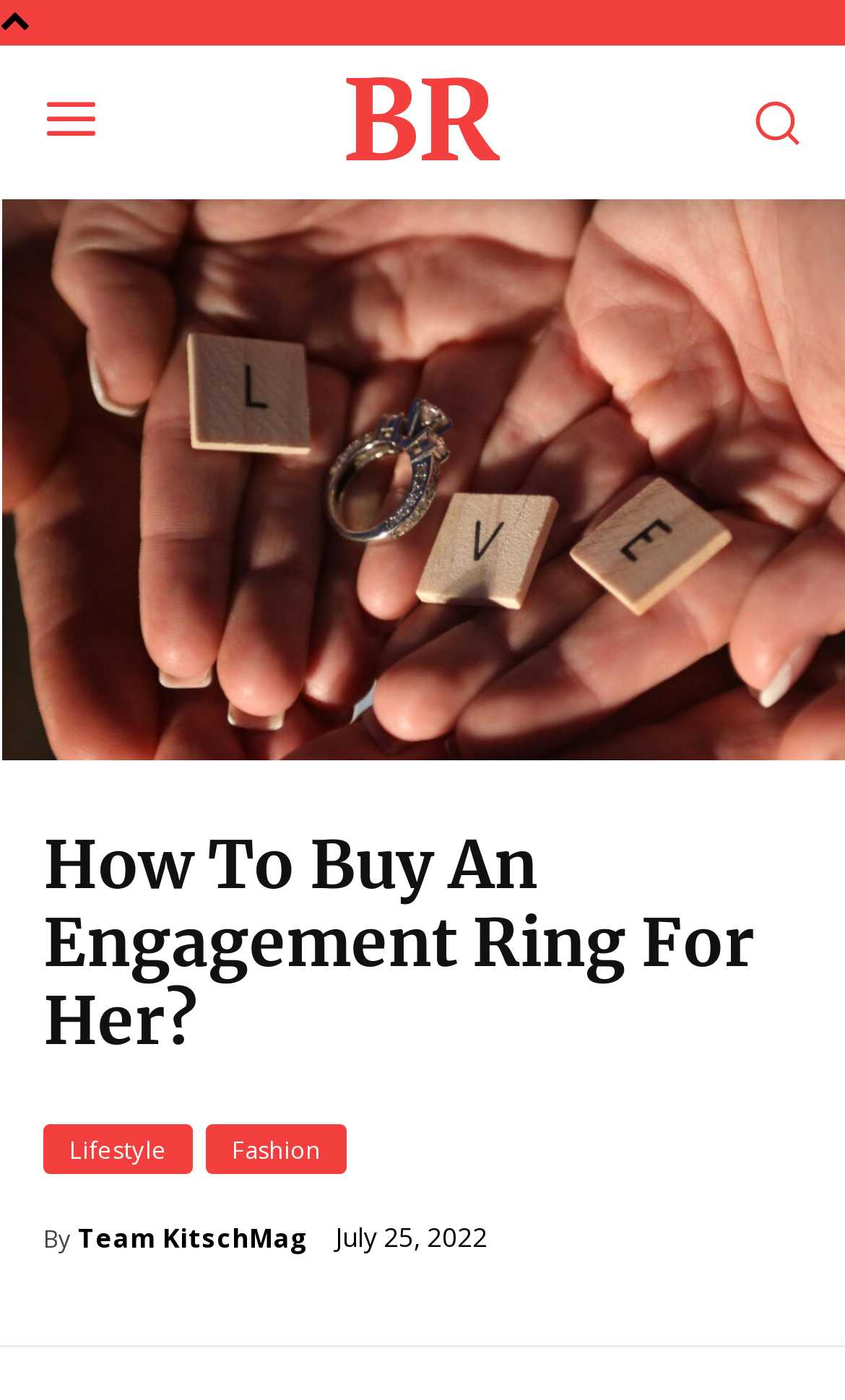Based on the description "Subscribe", find the bounding box of the specified UI element.

None